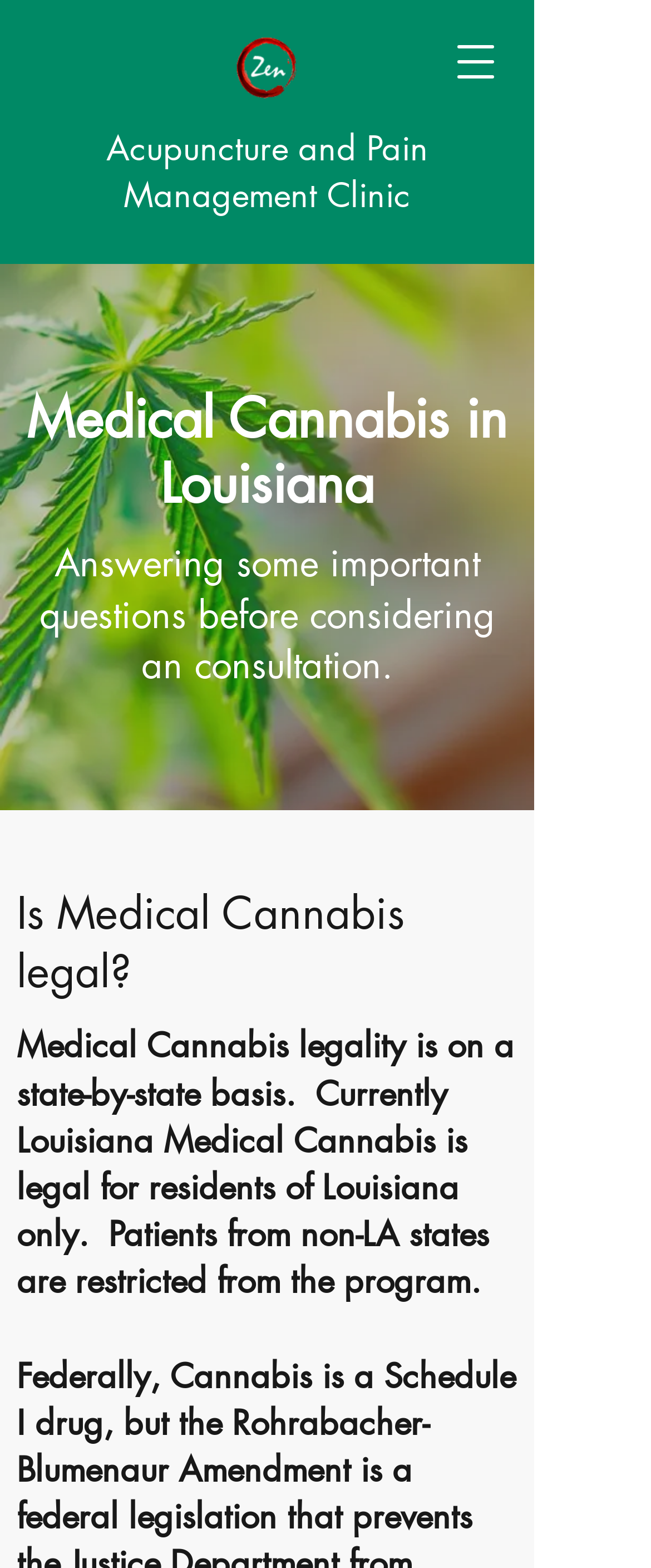Identify the main title of the webpage and generate its text content.

Medical Cannabis in Louisiana